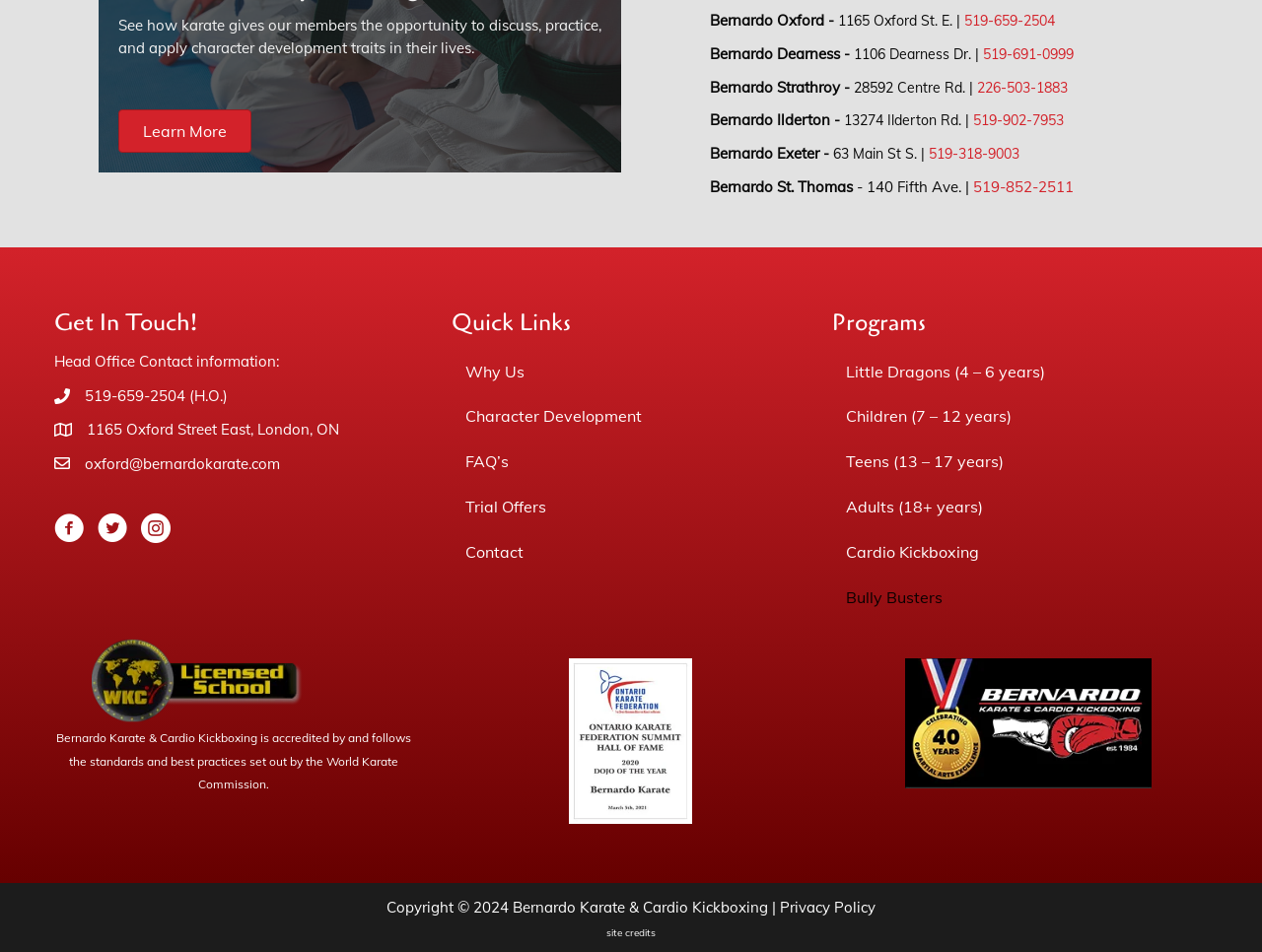Find the bounding box coordinates for the element that must be clicked to complete the instruction: "Call the head office". The coordinates should be four float numbers between 0 and 1, indicated as [left, top, right, bottom].

[0.067, 0.404, 0.18, 0.428]